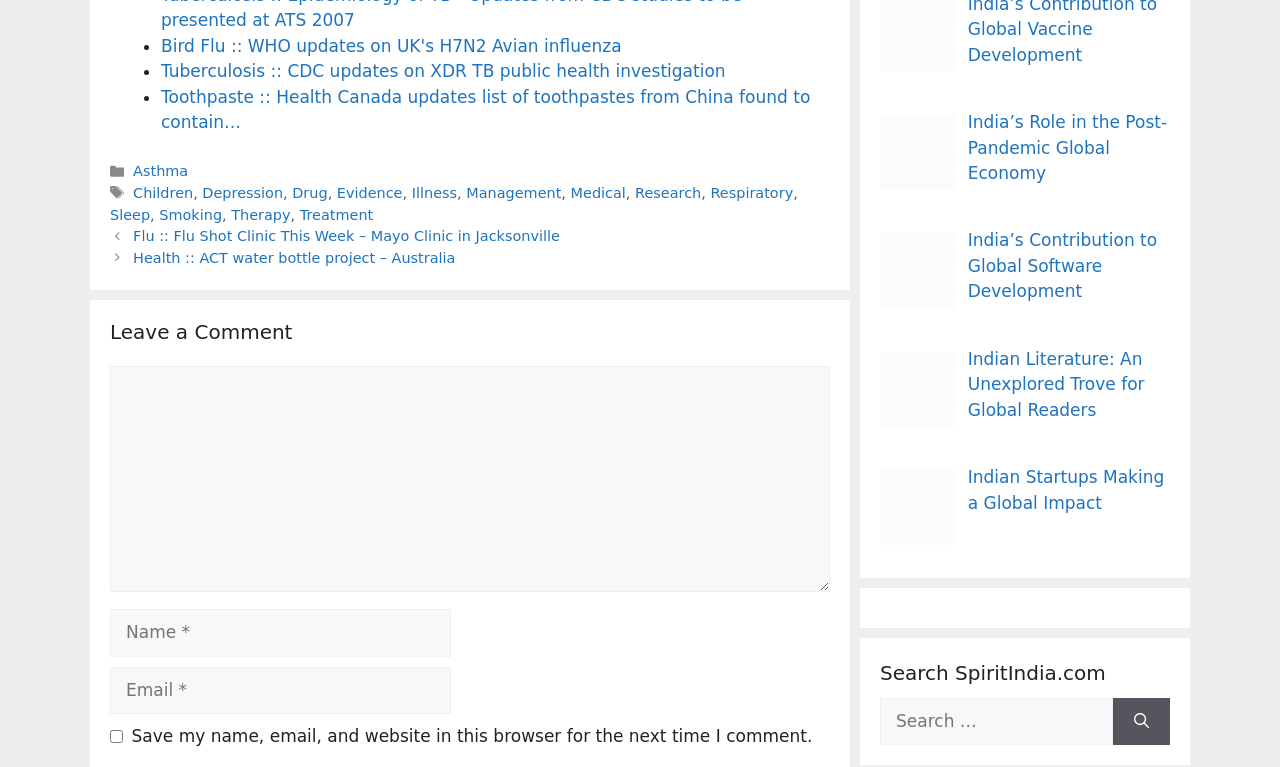Determine the coordinates of the bounding box for the clickable area needed to execute this instruction: "Leave a comment".

[0.086, 0.477, 0.648, 0.771]